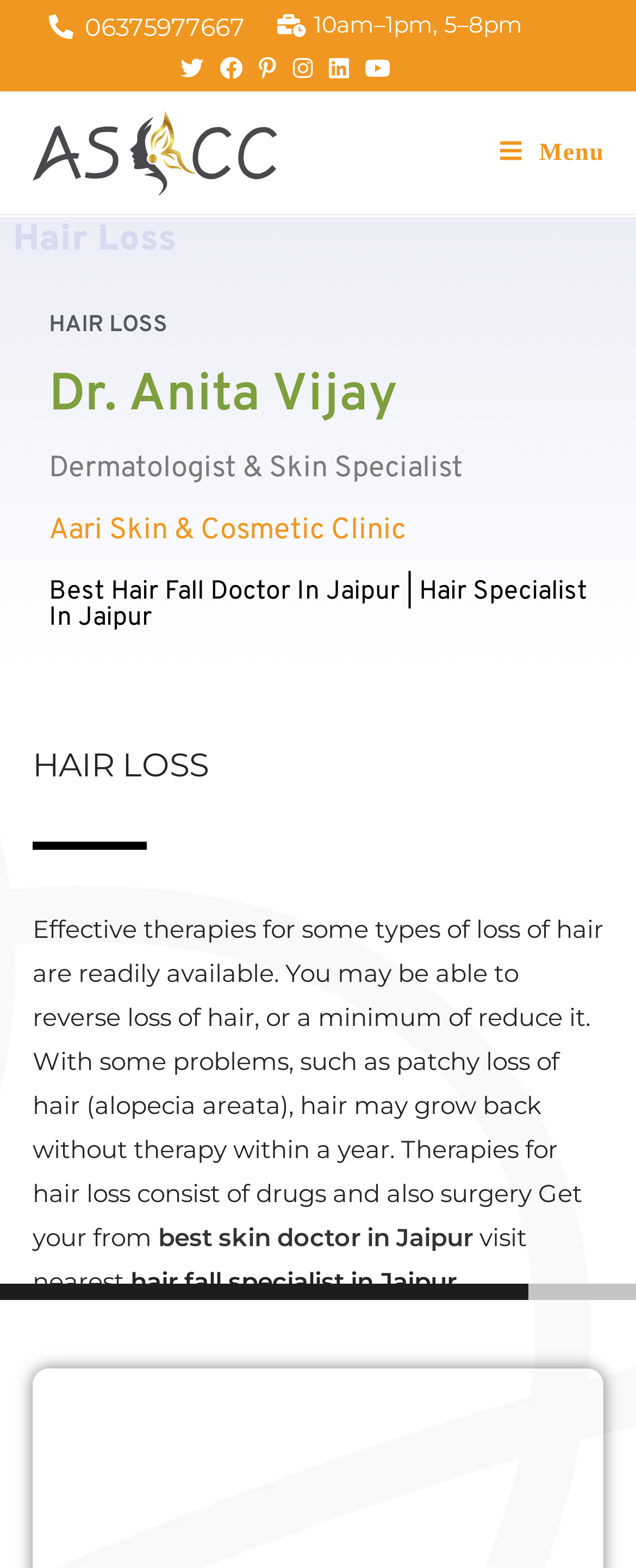Can you specify the bounding box coordinates of the area that needs to be clicked to fulfill the following instruction: "Read about hair loss therapies"?

[0.051, 0.583, 0.949, 0.799]